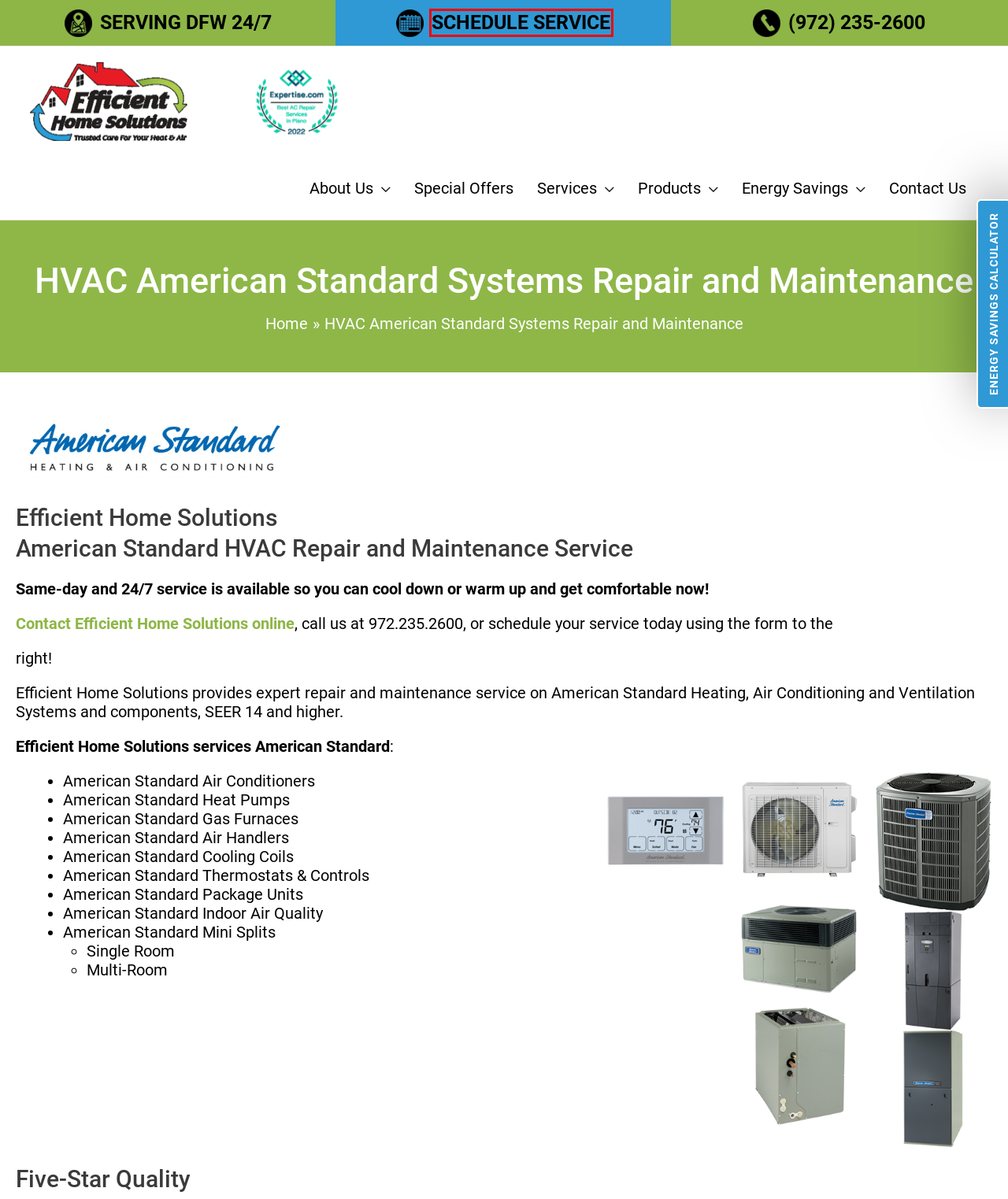Review the webpage screenshot and focus on the UI element within the red bounding box. Select the best-matching webpage description for the new webpage that follows after clicking the highlighted element. Here are the candidates:
A. Plano, Dallas, Richardson, TX Heating & Cooling Companies
B. About Efficient Home Solutions in Dallas, TX Area
C. Air Conditioning Repair Services | Ac Repair Services
D. Special Offers and Coupons for HVAC Services in Dallas, TX Area
E. Sitemap - Efficient Home Solutions
F. Contact Efficient Home Solutions (EHS) in Dallas, TX Area
G. Energy Savings Calculator | Efficient Home Solutions
H. 18 Best Plano, TX AC Repair Services | Expertise.com

F